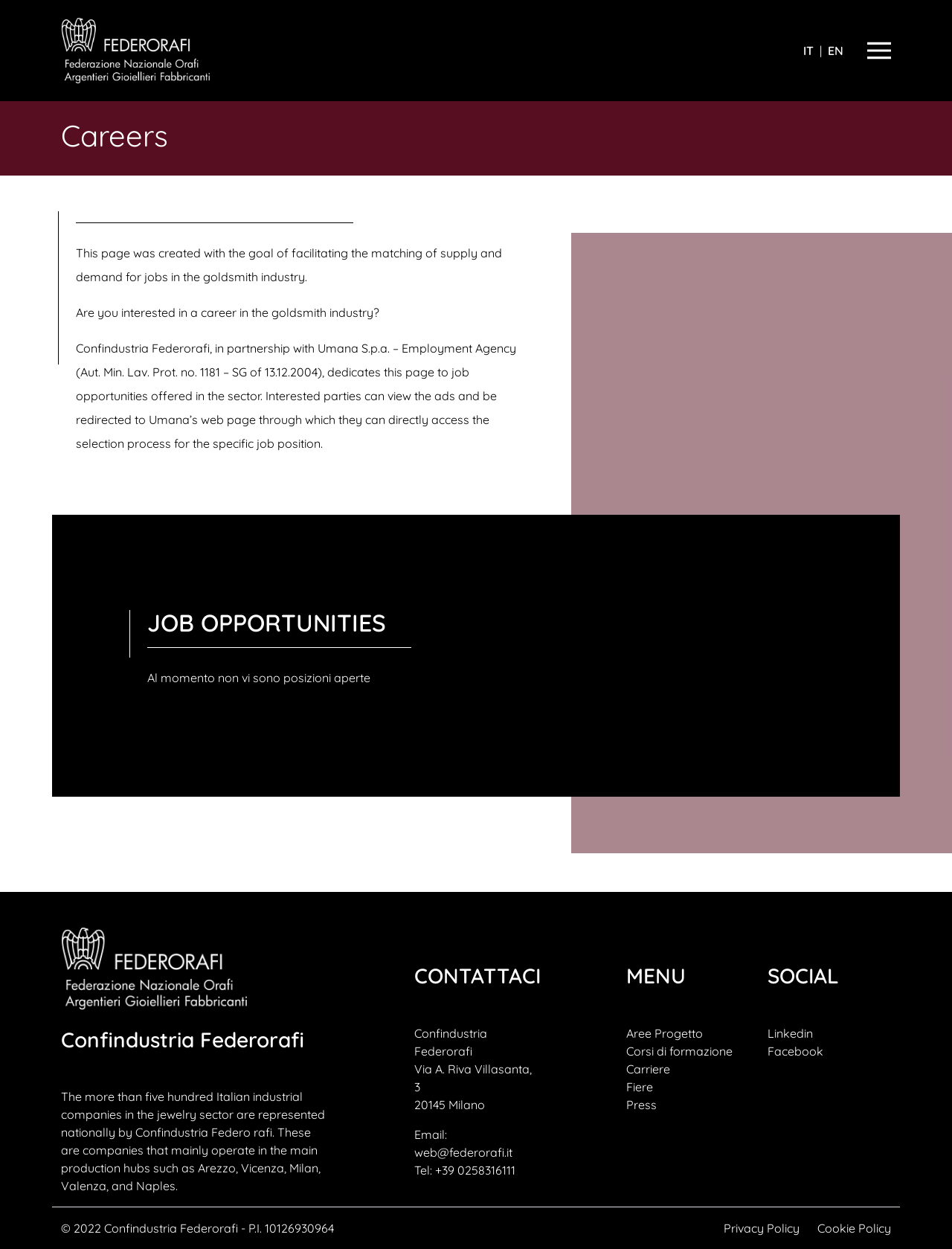Use a single word or phrase to answer the question:
What social media platforms does Confindustria Federorafi have?

Linkedin and Facebook